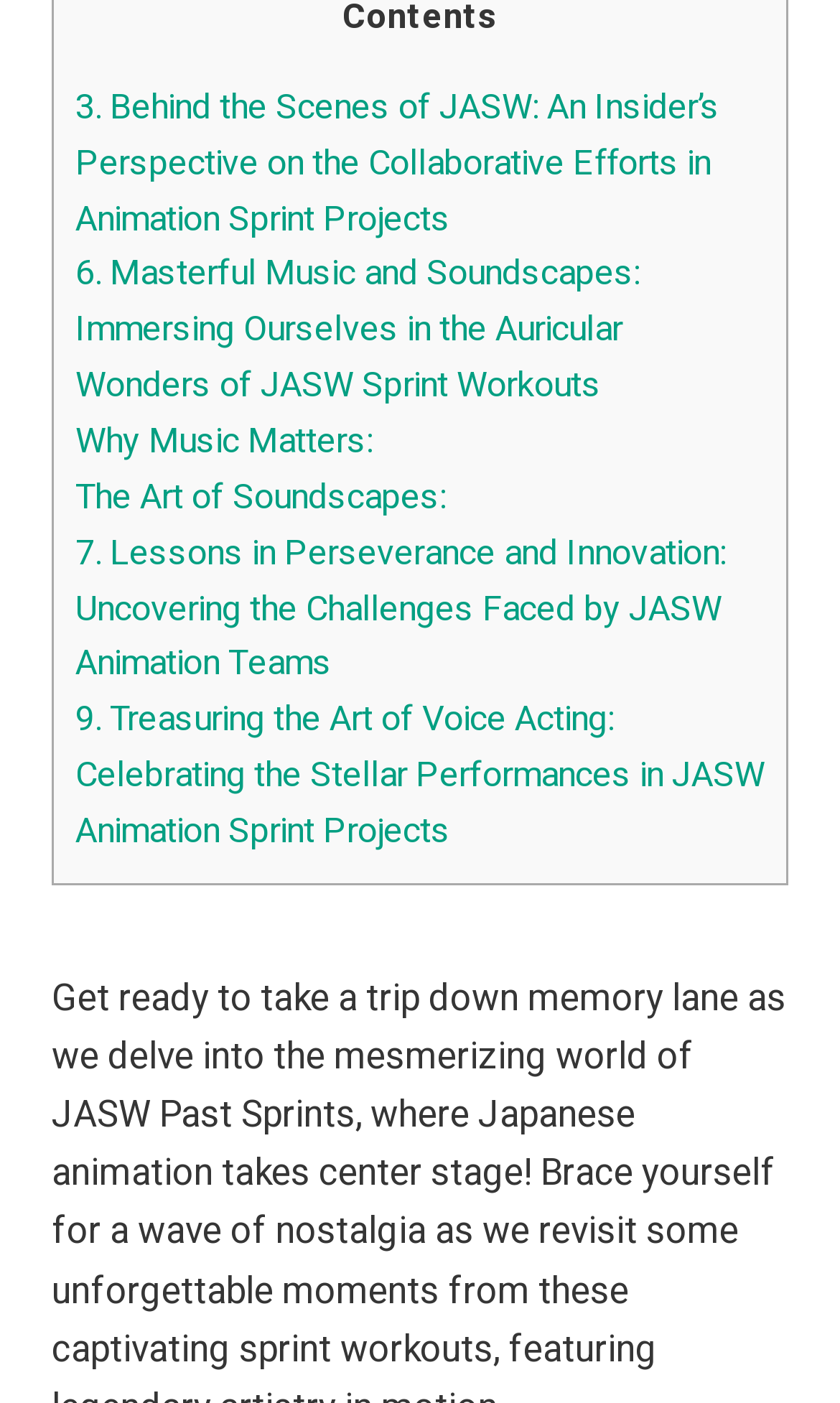Please determine the bounding box coordinates, formatted as (top-left x, top-left y, bottom-right x, bottom-right y), with all values as floating point numbers between 0 and 1. Identify the bounding box of the region described as: Amazon Job Opportunity

None